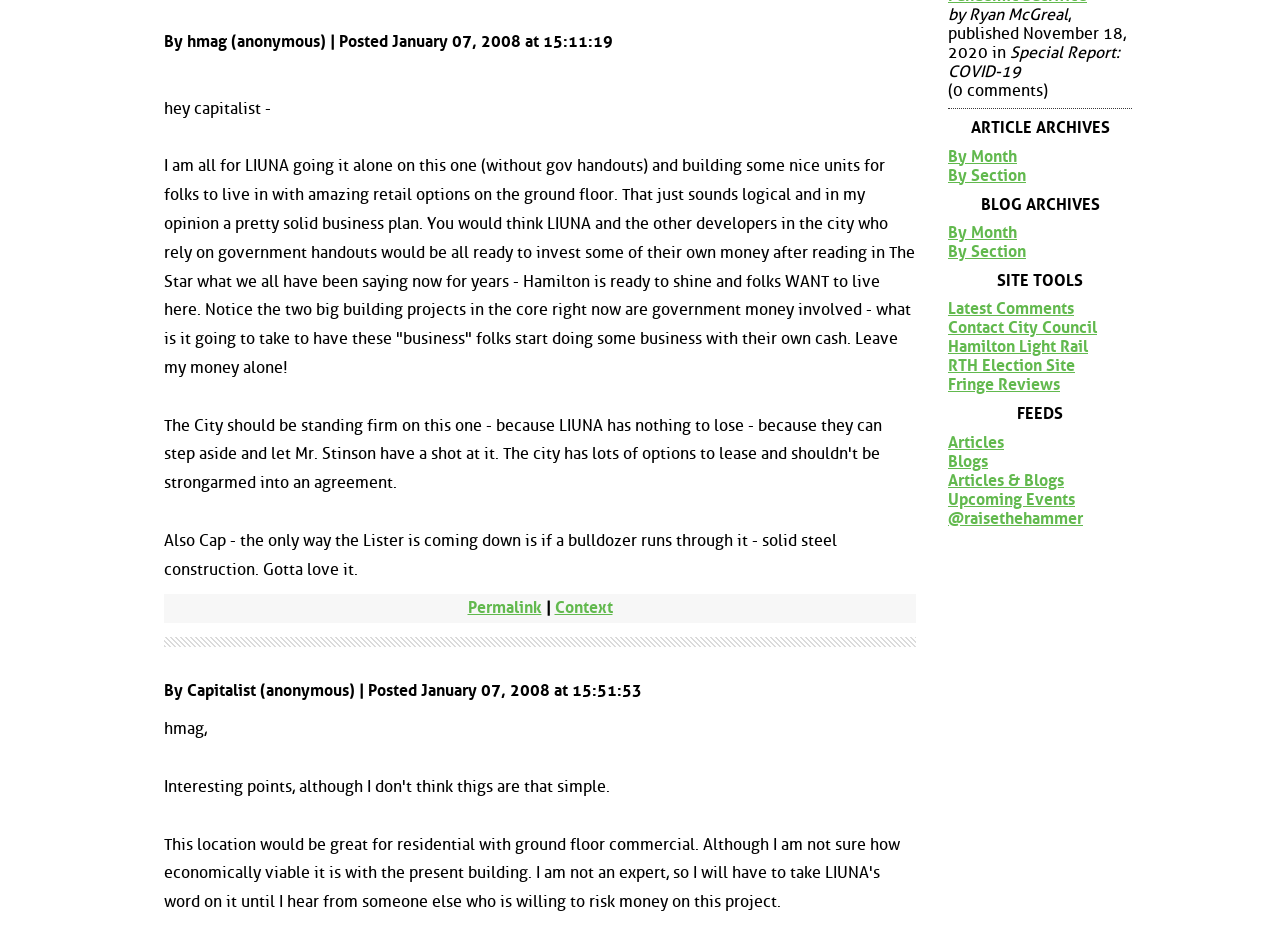What are the types of archives available on the webpage?
We need a detailed and meticulous answer to the question.

I determined the types of archives available on the webpage by looking at the headings 'ARTICLE ARCHIVES' and 'BLOG ARCHIVES' which are located at the right side of the webpage, indicating that the webpage provides archives for articles and blogs.